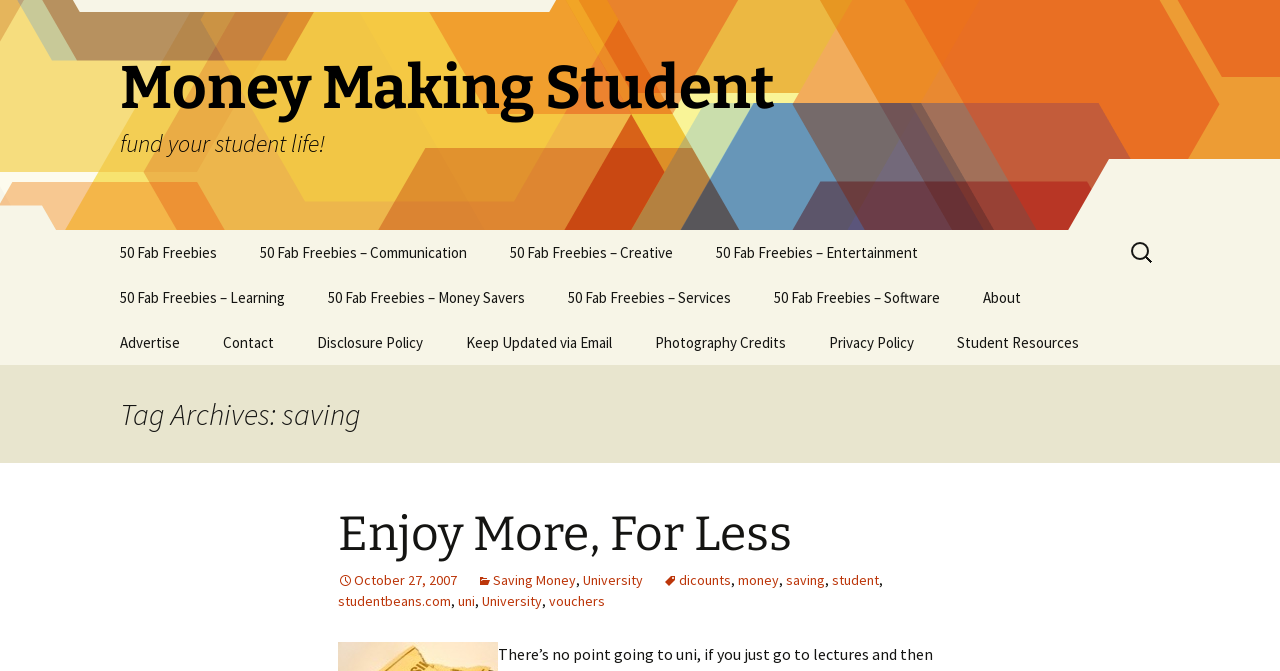What is the text of the webpage's headline?

Money Making Student